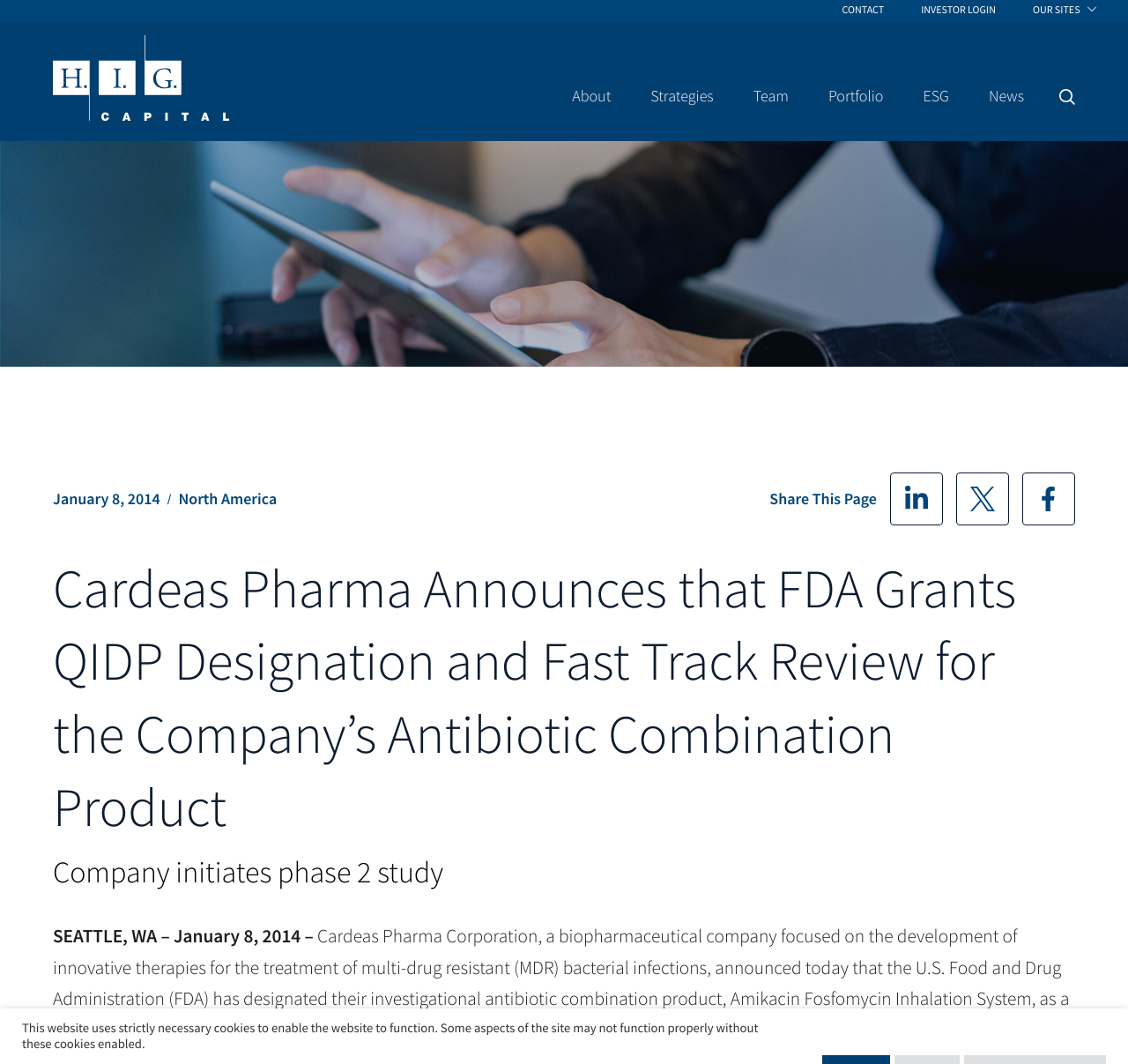What is the date of the announcement?
Refer to the screenshot and deliver a thorough answer to the question presented.

I found the date of the announcement by looking at the StaticText element with the text 'January 8, 2014' at coordinates [0.047, 0.459, 0.142, 0.478]. This date is likely the date of the announcement.